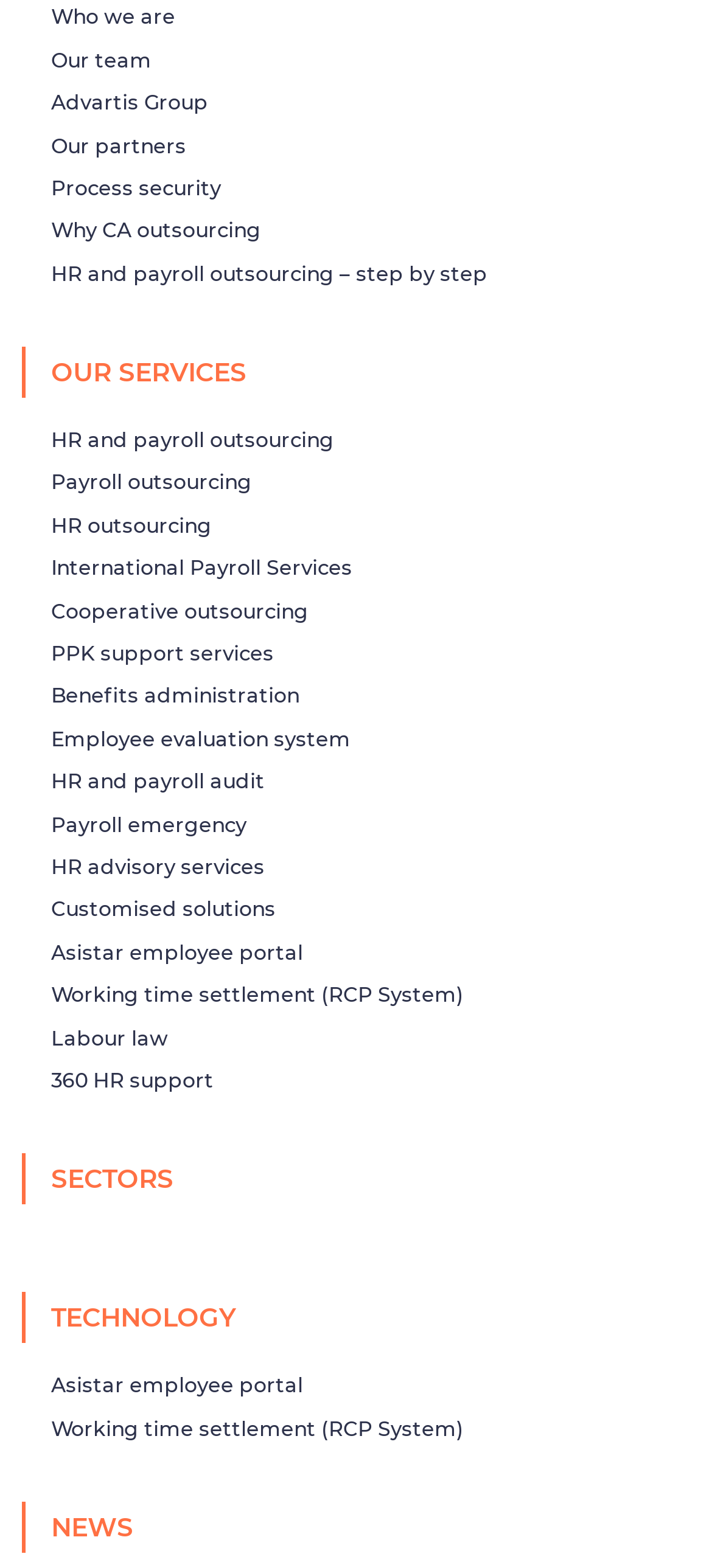Look at the image and write a detailed answer to the question: 
Are there any links related to technology?

Yes, there is a link related to technology, which is 'TECHNOLOGY', located on the webpage with a bounding box coordinate of [0.072, 0.824, 0.887, 0.857].